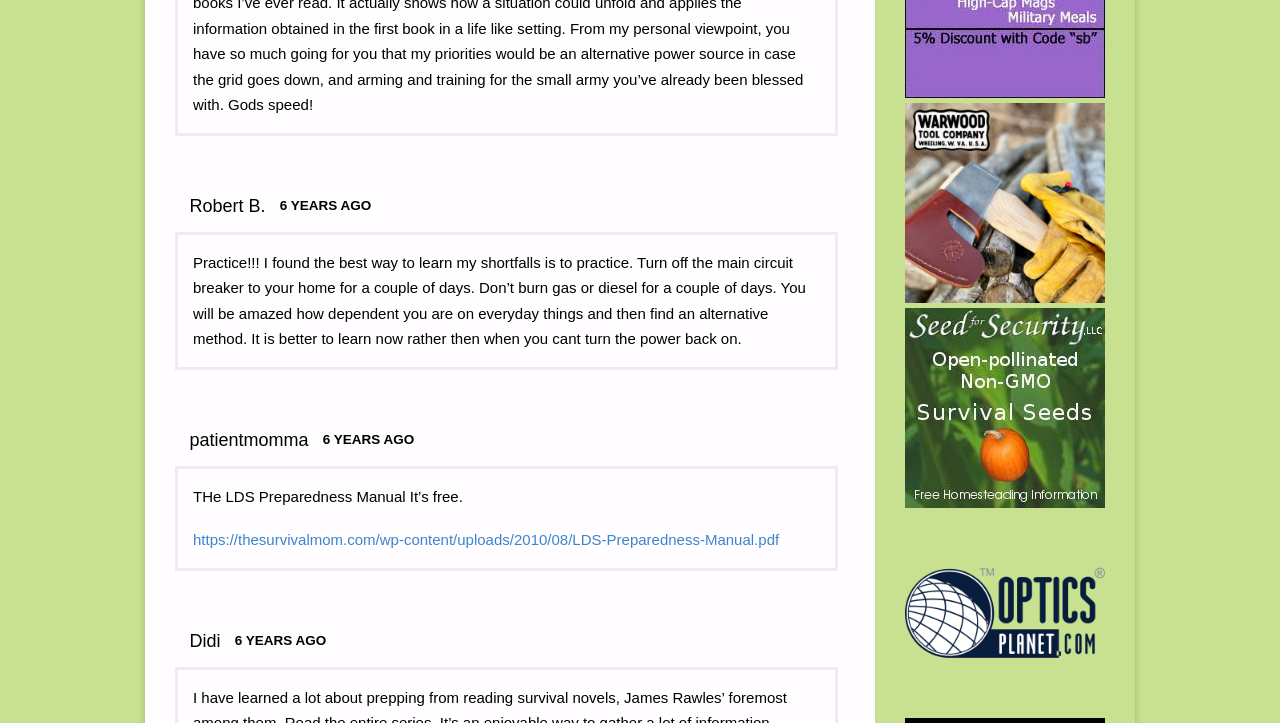Please specify the bounding box coordinates of the clickable section necessary to execute the following command: "check the post from Robert B.".

[0.148, 0.271, 0.207, 0.298]